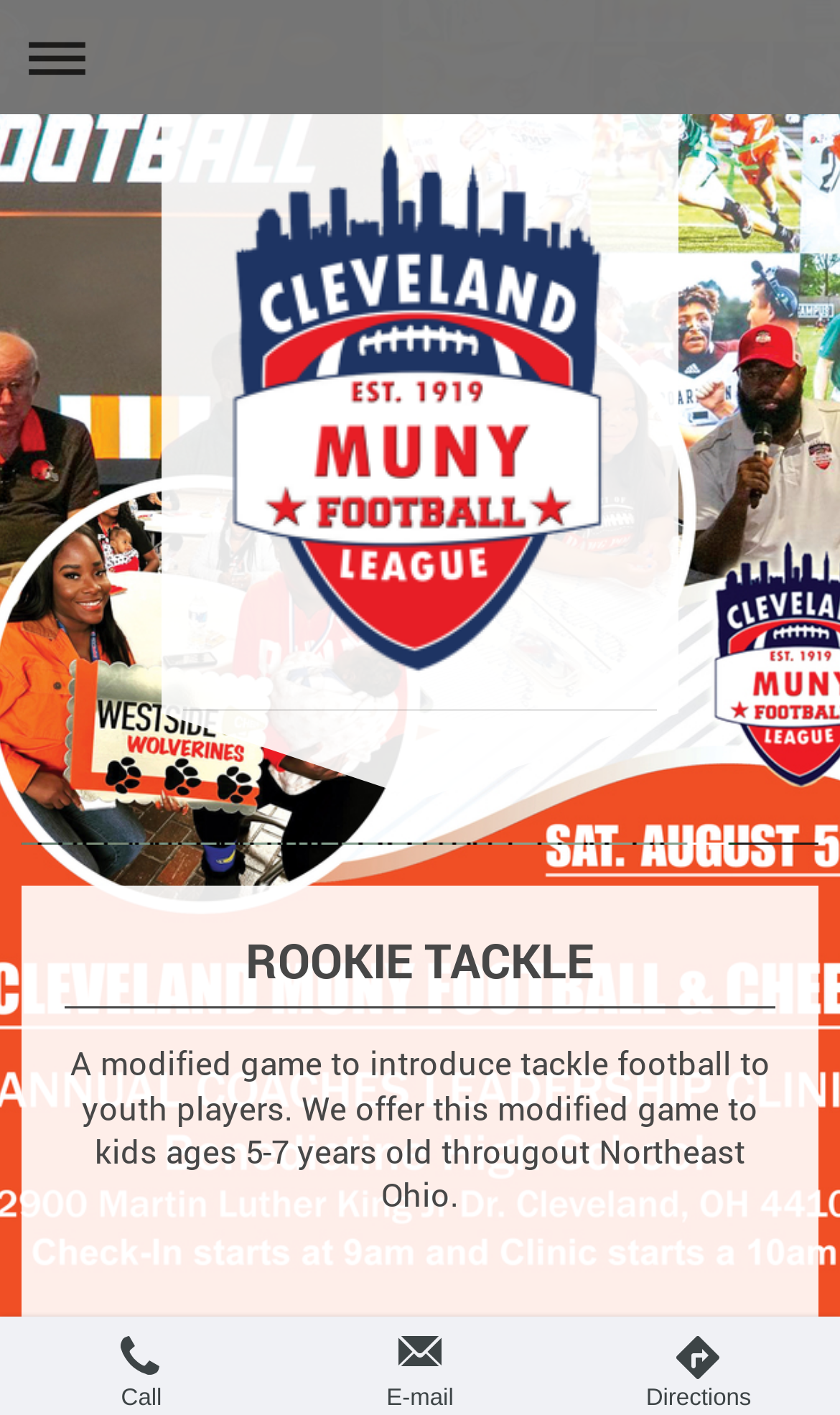With reference to the screenshot, provide a detailed response to the question below:
What type of game is Rookie Tackle?

The webpage describes Rookie Tackle as a modified game to introduce tackle football to youth players, indicating that it is a type of tackle football game.